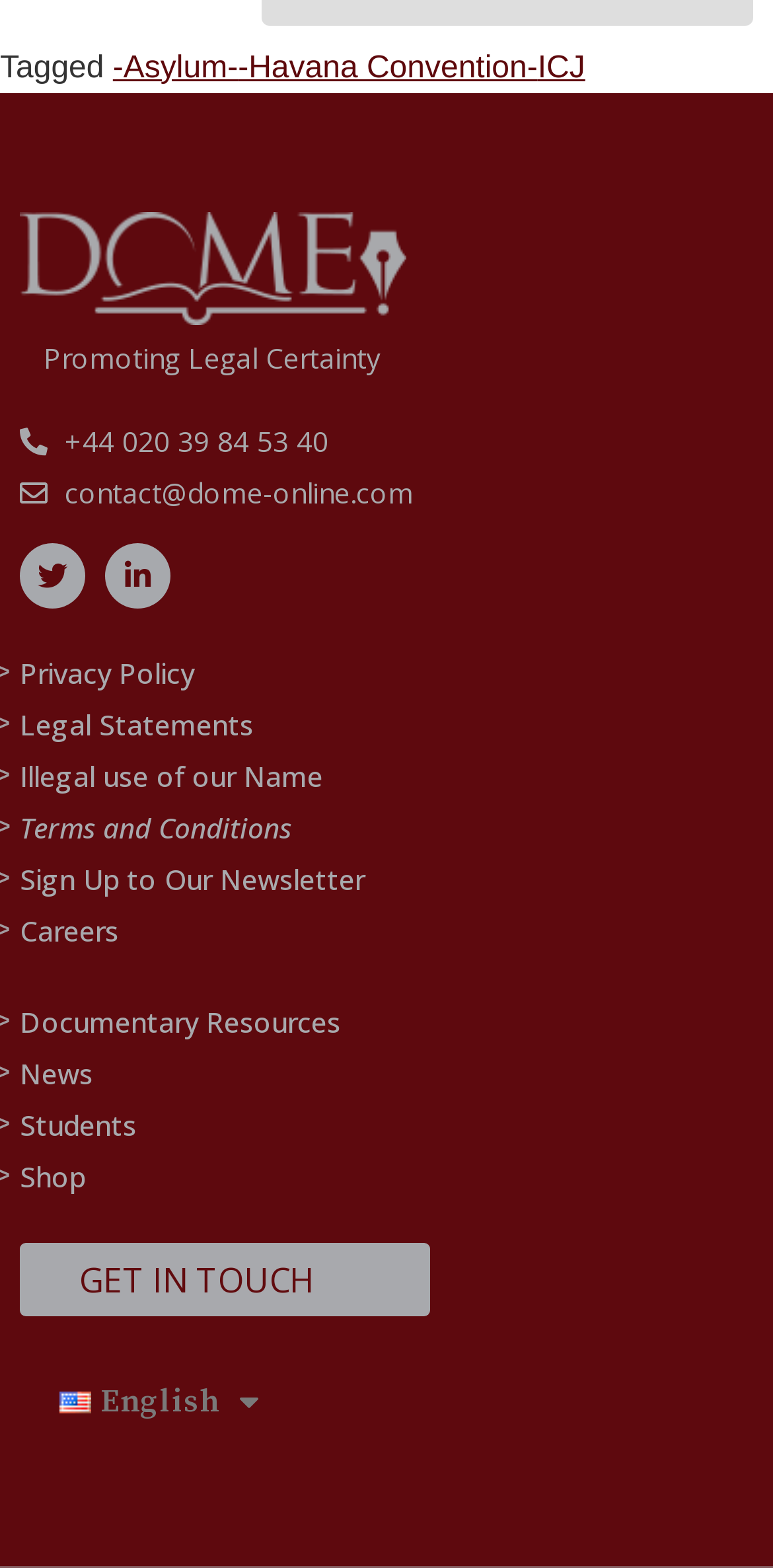Highlight the bounding box coordinates of the region I should click on to meet the following instruction: "Click on the Asylum link".

[0.146, 0.033, 0.308, 0.054]